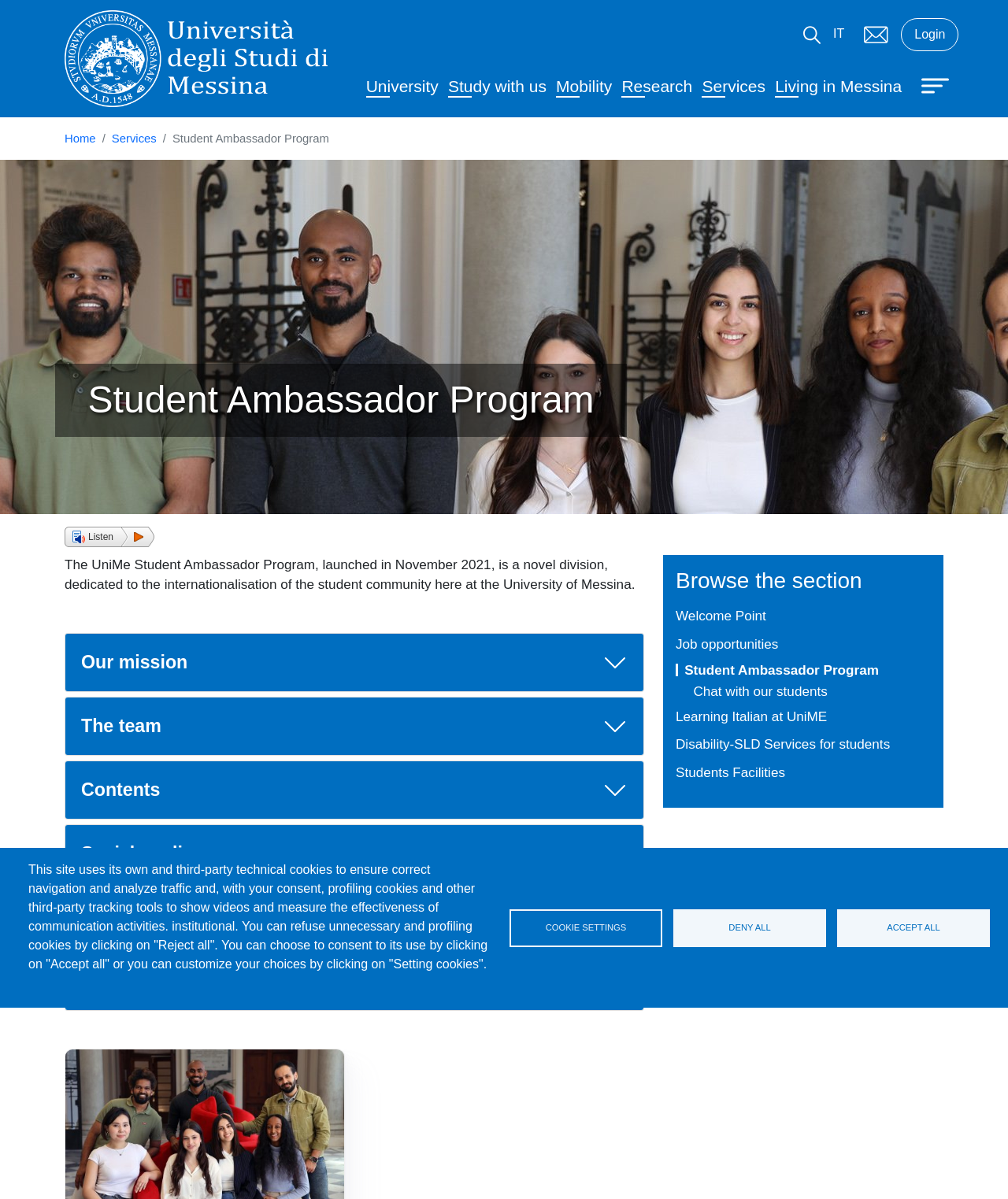Please provide the bounding box coordinates for the element that needs to be clicked to perform the following instruction: "Browse the section". The coordinates should be given as four float numbers between 0 and 1, i.e., [left, top, right, bottom].

[0.658, 0.463, 0.936, 0.674]